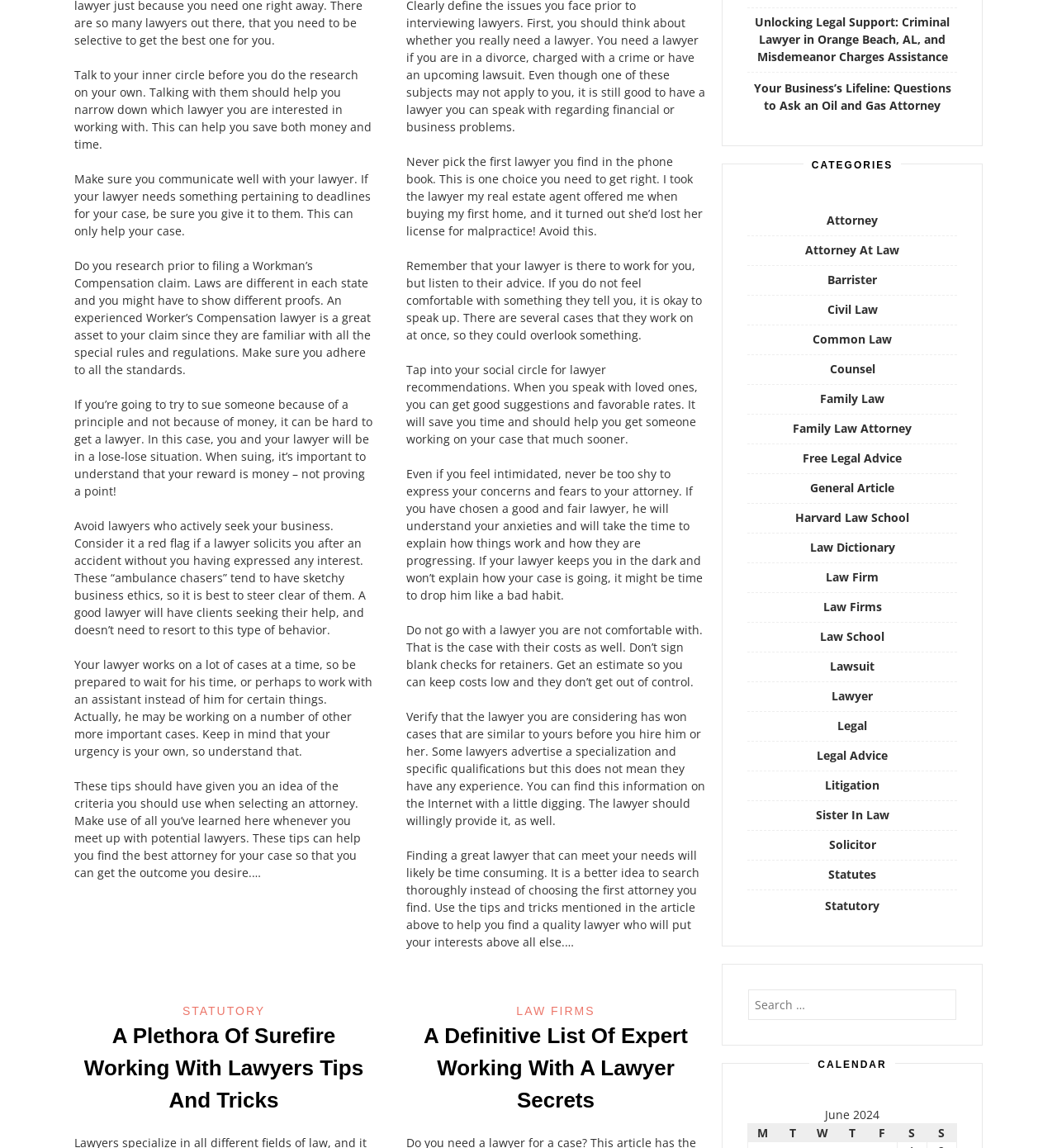Provide a one-word or short-phrase response to the question:
What should you do if you are not comfortable with your lawyer?

Do not sign blank checks